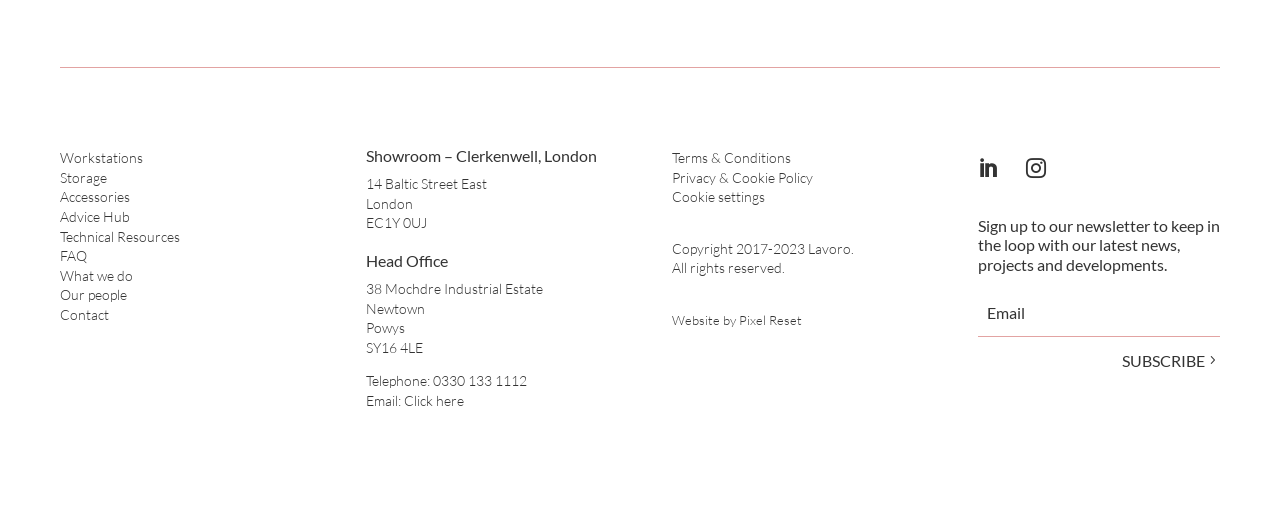Identify the coordinates of the bounding box for the element that must be clicked to accomplish the instruction: "Click on Telephone number".

[0.338, 0.734, 0.412, 0.768]